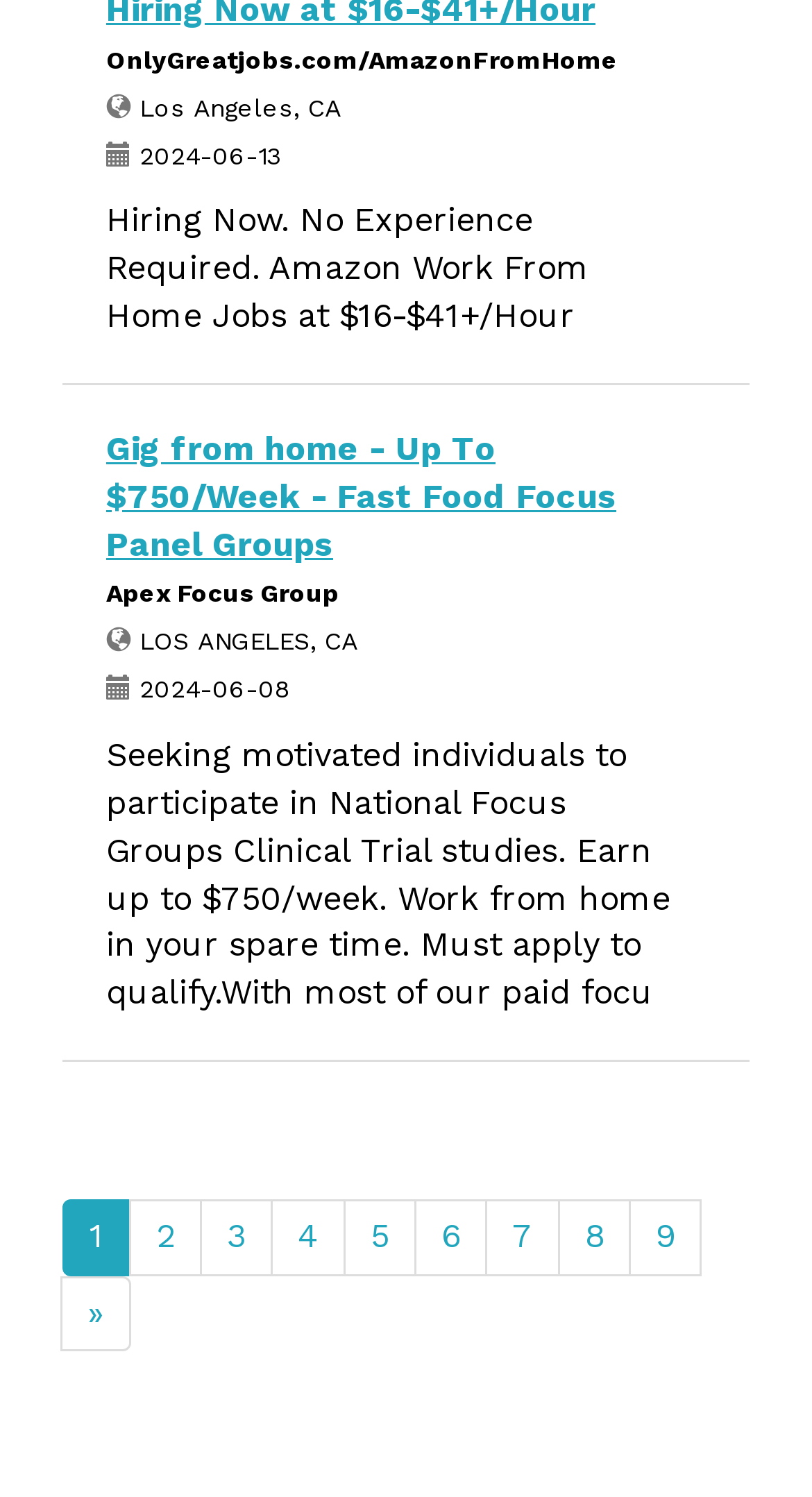Determine the bounding box coordinates of the section to be clicked to follow the instruction: "Go to page 1". The coordinates should be given as four float numbers between 0 and 1, formatted as [left, top, right, bottom].

[0.077, 0.798, 0.162, 0.849]